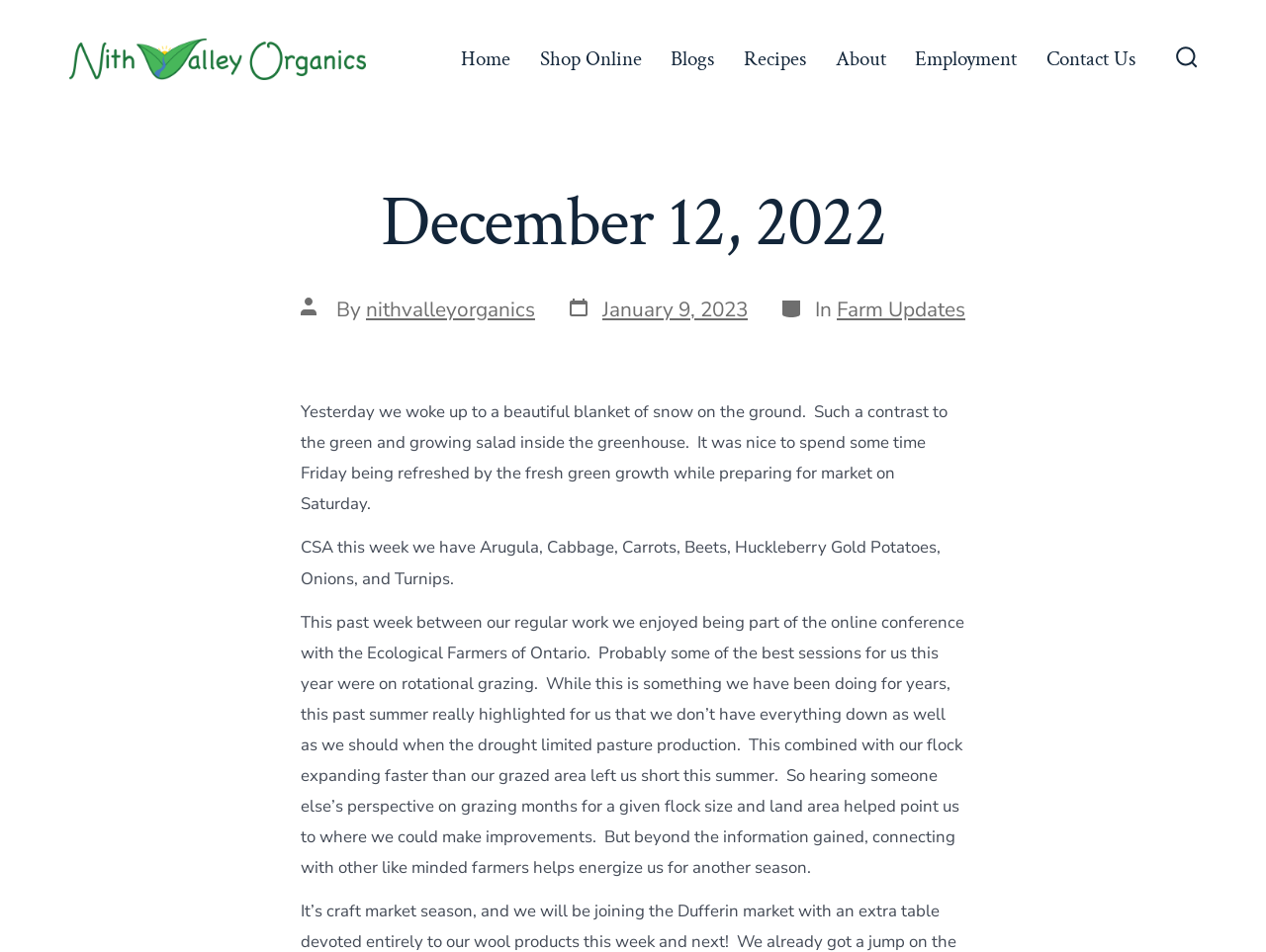Can you find the bounding box coordinates for the element that needs to be clicked to execute this instruction: "Go to the Home page"? The coordinates should be given as four float numbers between 0 and 1, i.e., [left, top, right, bottom].

[0.364, 0.042, 0.403, 0.082]